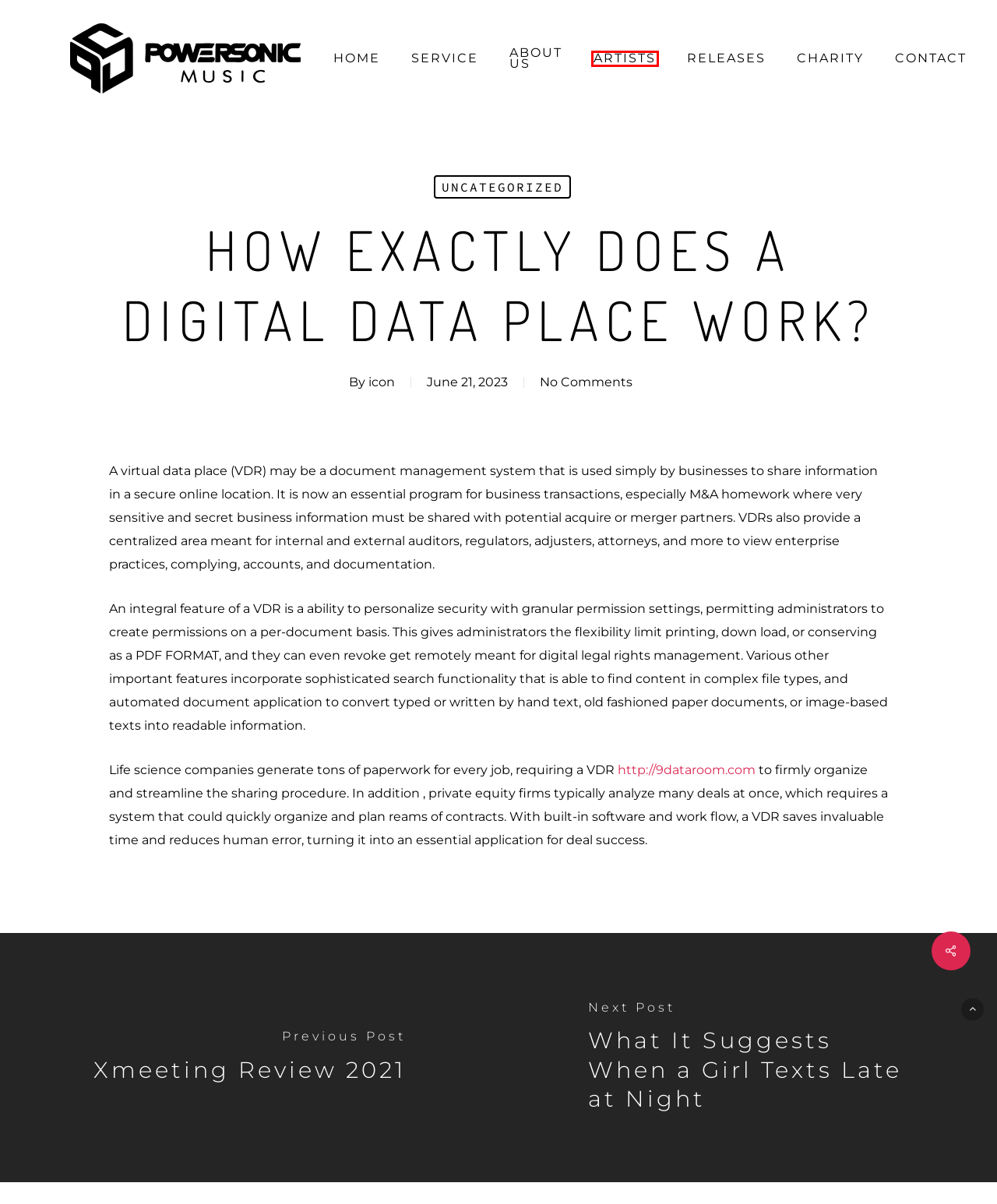Look at the screenshot of a webpage that includes a red bounding box around a UI element. Select the most appropriate webpage description that matches the page seen after clicking the highlighted element. Here are the candidates:
A. Charity – Power Sonic Music
B. What It Suggests When a Girl Texts Late at Night – Power Sonic Music
C. Uncategorized – Power Sonic Music
D. Artists – Power Sonic Music
E. Releases – Power Sonic Music
F. icon – Power Sonic Music
G. About us – Power Sonic Music
H. The Principle of Operation of the Virtual Data Room Its Secrets -9dataroom.com

D